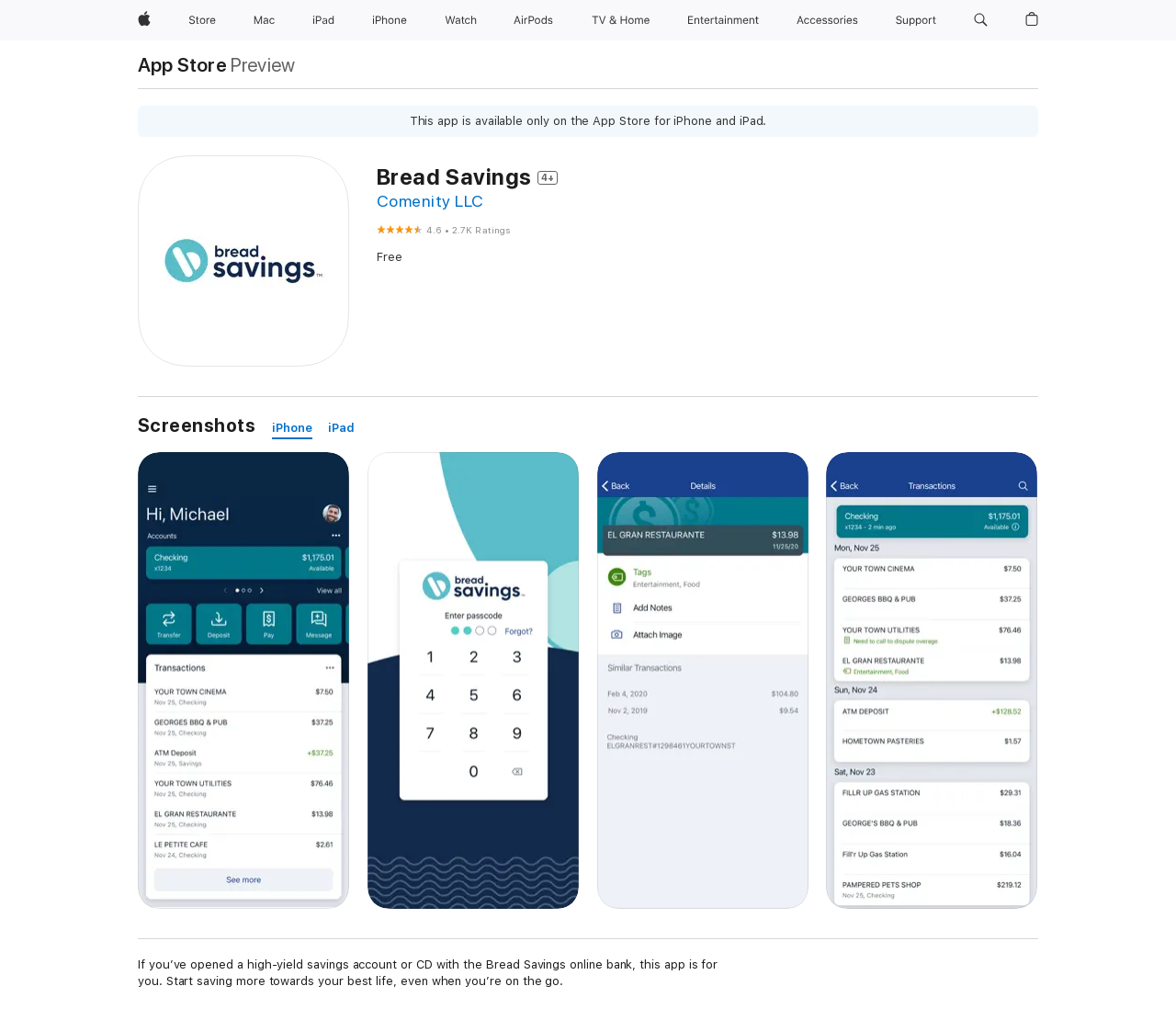Please determine the headline of the webpage and provide its content.

Bread Savings 4+